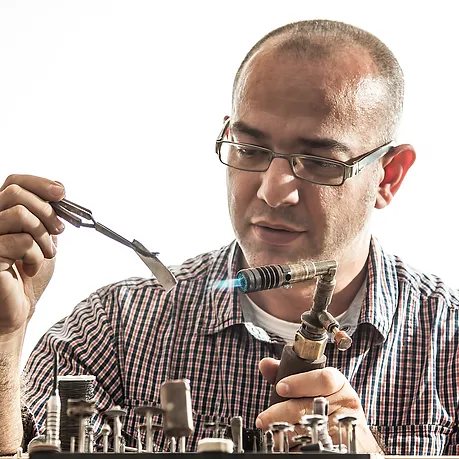Explain in detail what you see in the image.

In this captivating image, David Sandu, a pioneering Romanian contemporary jewelry artist, is seen immersed in his craft. He is focused intently on the intricate task of jewelry making, skillfully wielding a torch in one hand, which emits a controlled flame. Sandu's other hand holds a pair of precision tools, showcasing his dedication to fine craftsmanship. 

Set against a bright, neutral background, his expression reflects concentration and expertise, embodying the spirit of artistry in every movement. The workspace is adorned with various tools and materials, hinting at the complexity and creativity involved in his work. This moment captures not just the act of creation but also the passion and commitment that drive Sandu in his artistic journey.